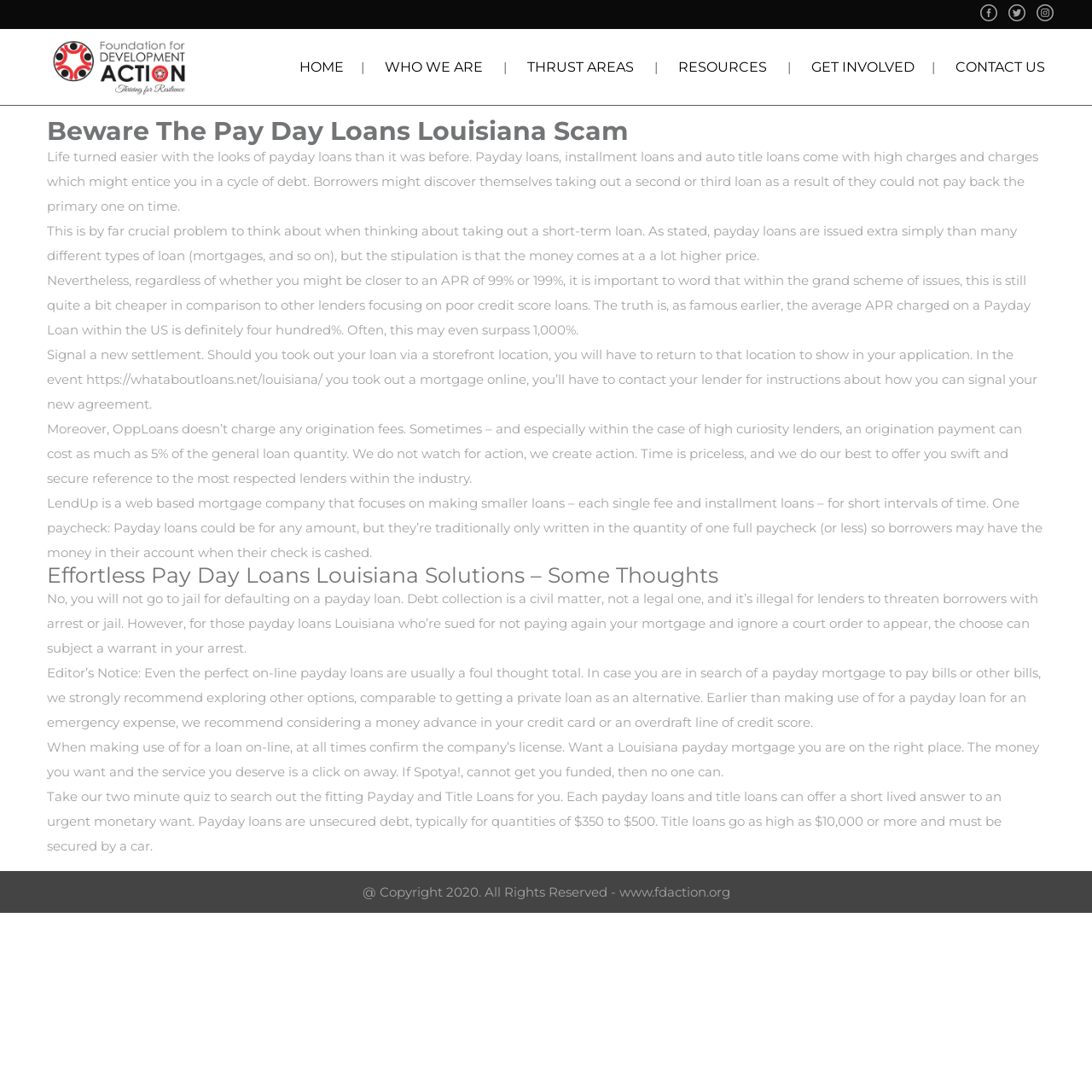How many links are in the top navigation menu?
Analyze the screenshot and provide a detailed answer to the question.

I counted the links in the top navigation menu, which are 'HOME', 'WHO WE ARE', 'THRUST AREAS', 'RESOURCES', 'GET INVOLVED', and 'CONTACT US'. There are 6 links in total.